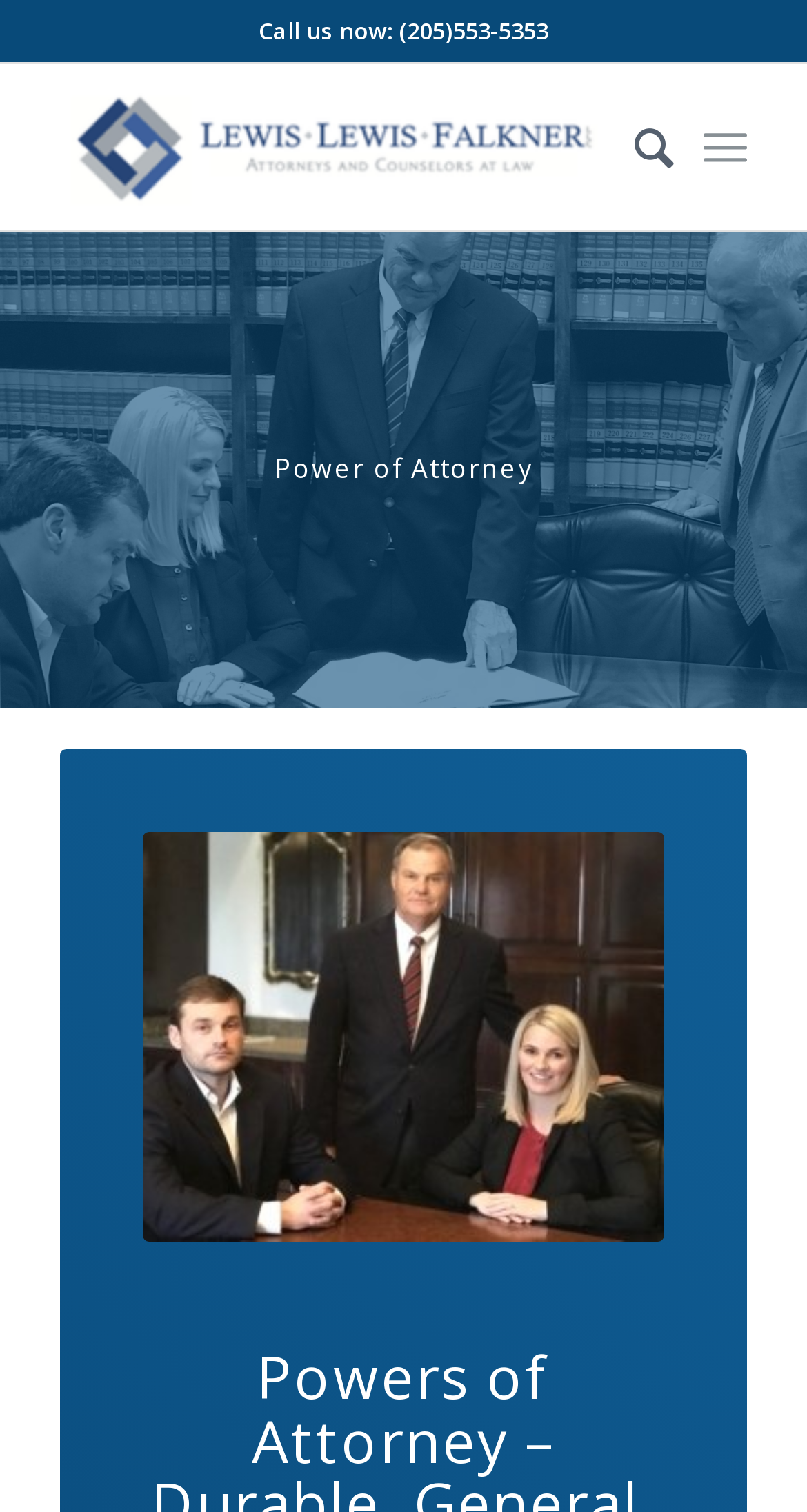Respond to the question below with a single word or phrase:
What is the name of the law firm?

Law Firm of Lewis Lewis Falkner